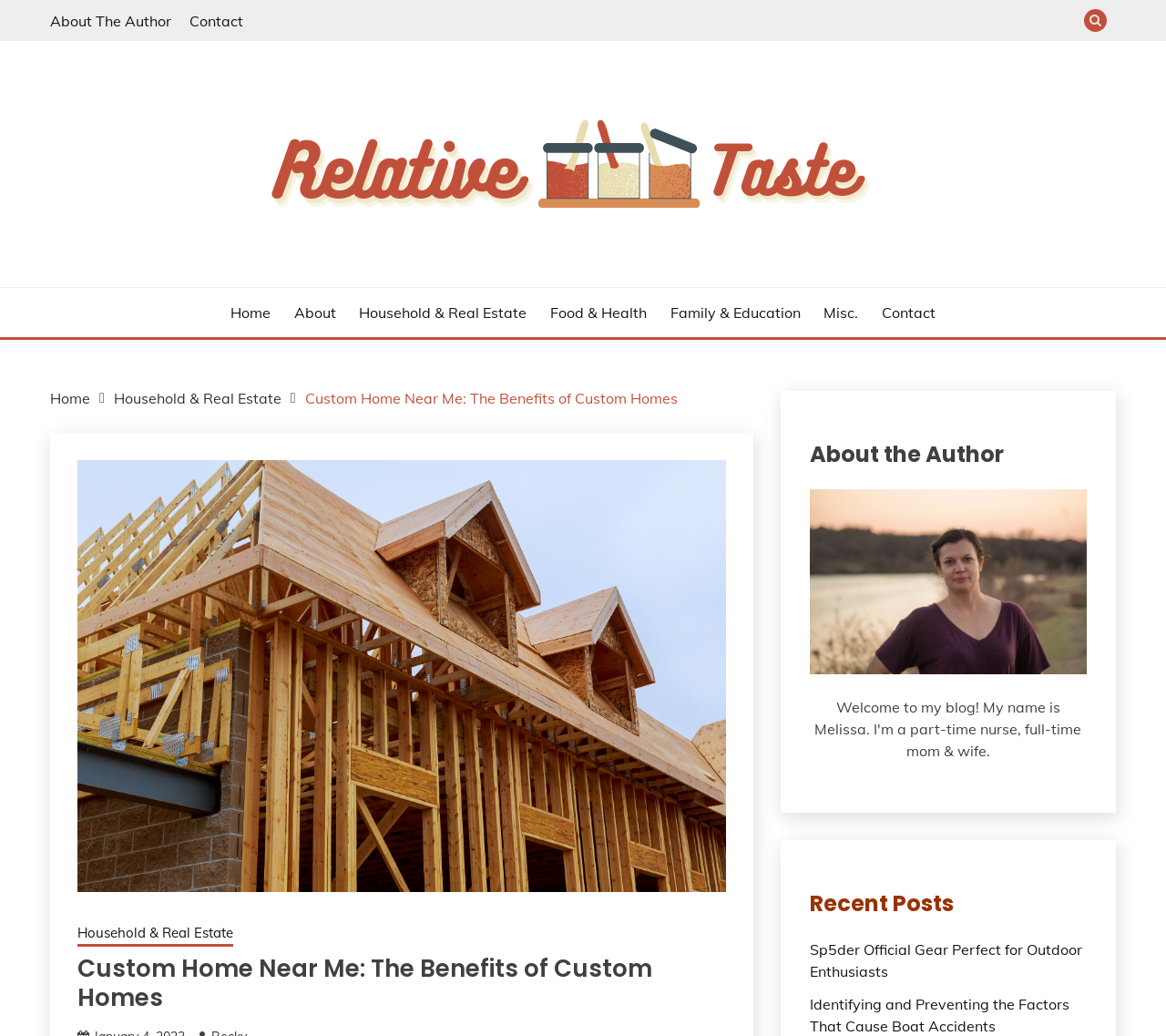Please find the bounding box coordinates of the element that you should click to achieve the following instruction: "Click on the 'About The Author' link". The coordinates should be presented as four float numbers between 0 and 1: [left, top, right, bottom].

[0.043, 0.011, 0.147, 0.029]